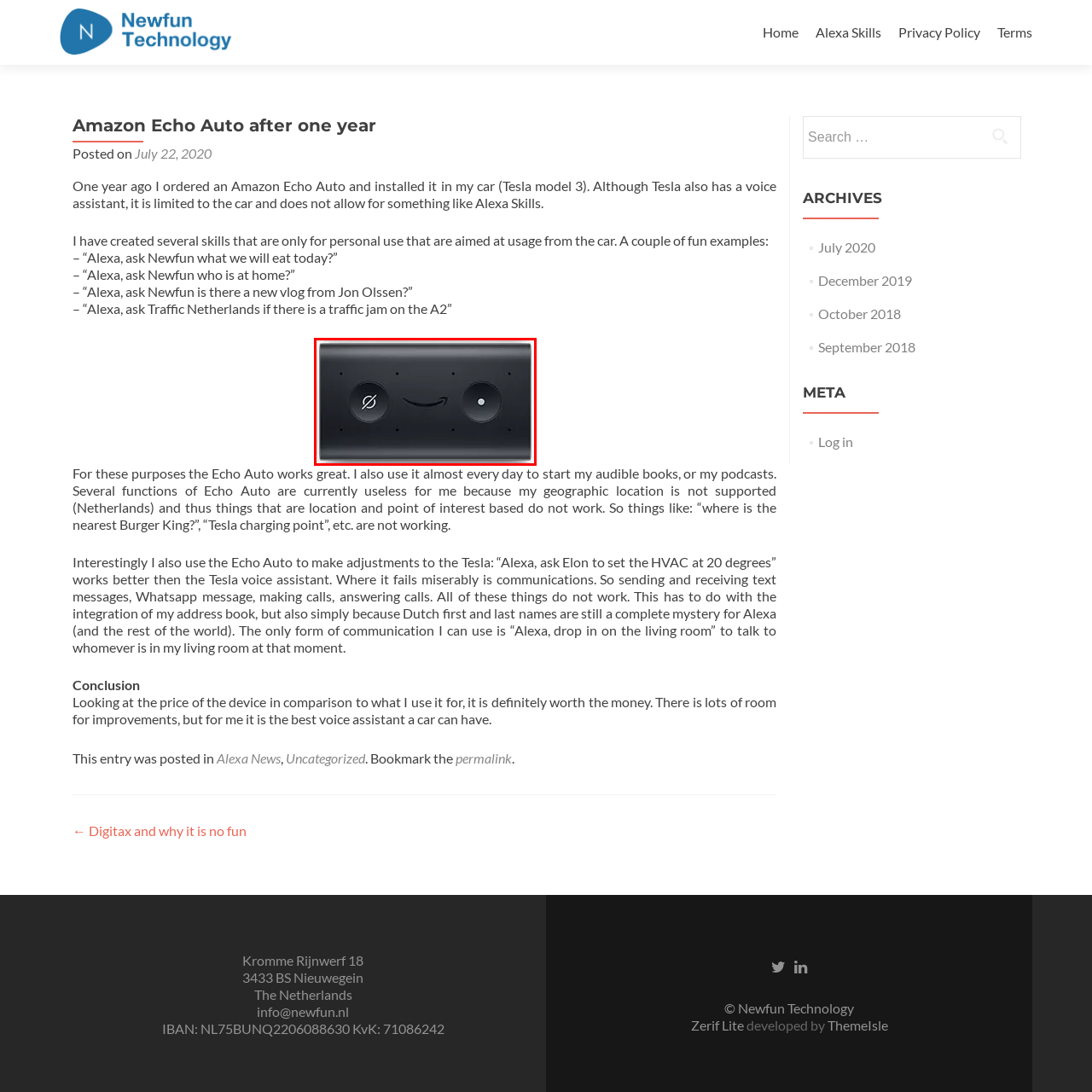Provide a thorough caption for the image that is surrounded by the red boundary.

The image showcases an Amazon Echo Auto device, designed specifically for ease of use in vehicles. The device features a sleek, rectangular design with two prominent buttons: one for muting the microphone, indicated by a crossed-out microphone icon, and another for activating voice commands, represented by a circular button. The iconic Amazon smile logo is visible in the center, reflecting the brand's emphasis on user-friendly interaction. This device integrates Alexa’s voice capabilities directly into the car environment, enabling hands-free access to music, navigation, and smart home controls, enhancing the driving experience by allowing drivers to keep their hands on the wheel and eyes on the road.